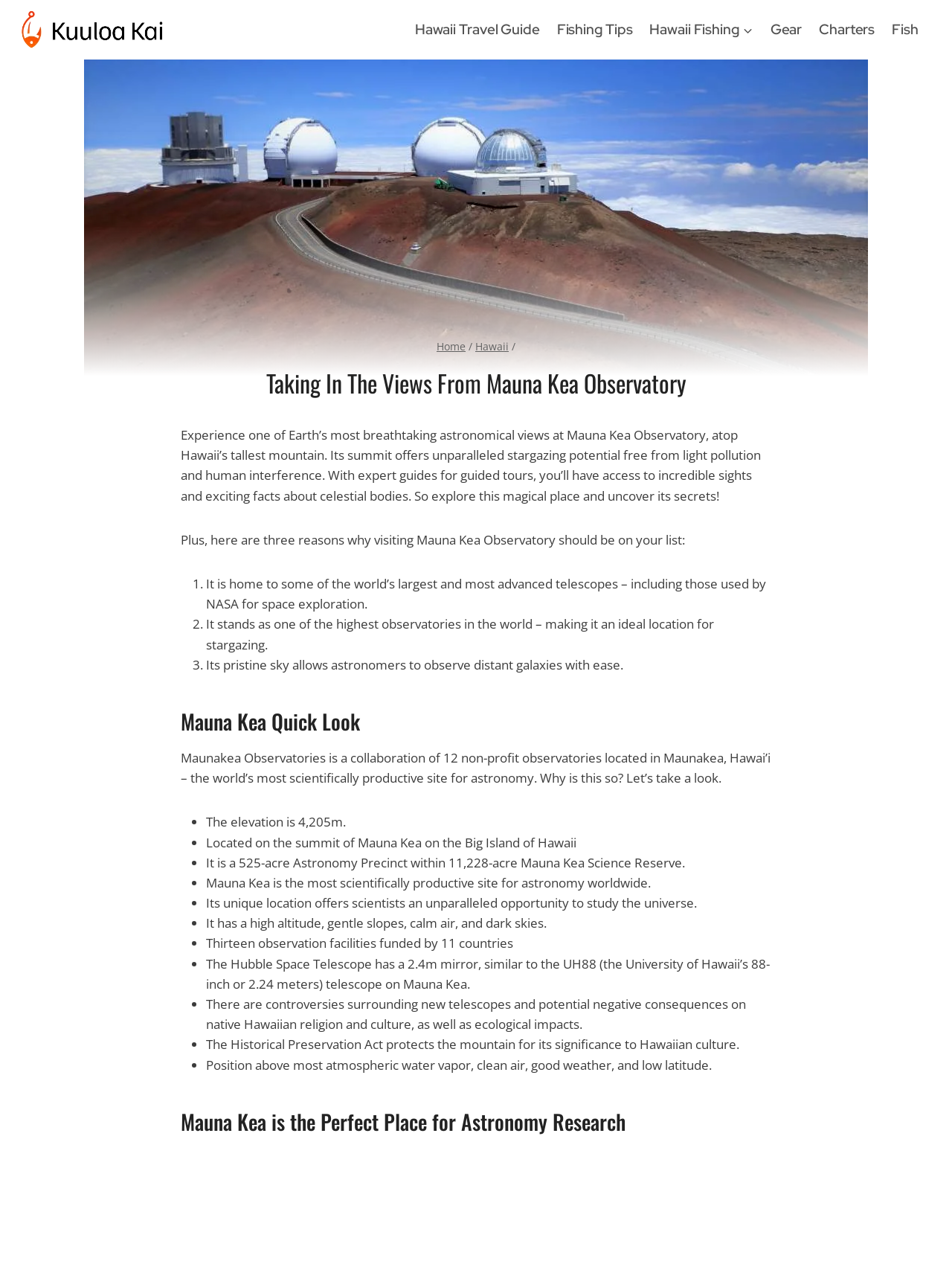Please find the main title text of this webpage.

Taking In The Views From Mauna Kea Observatory